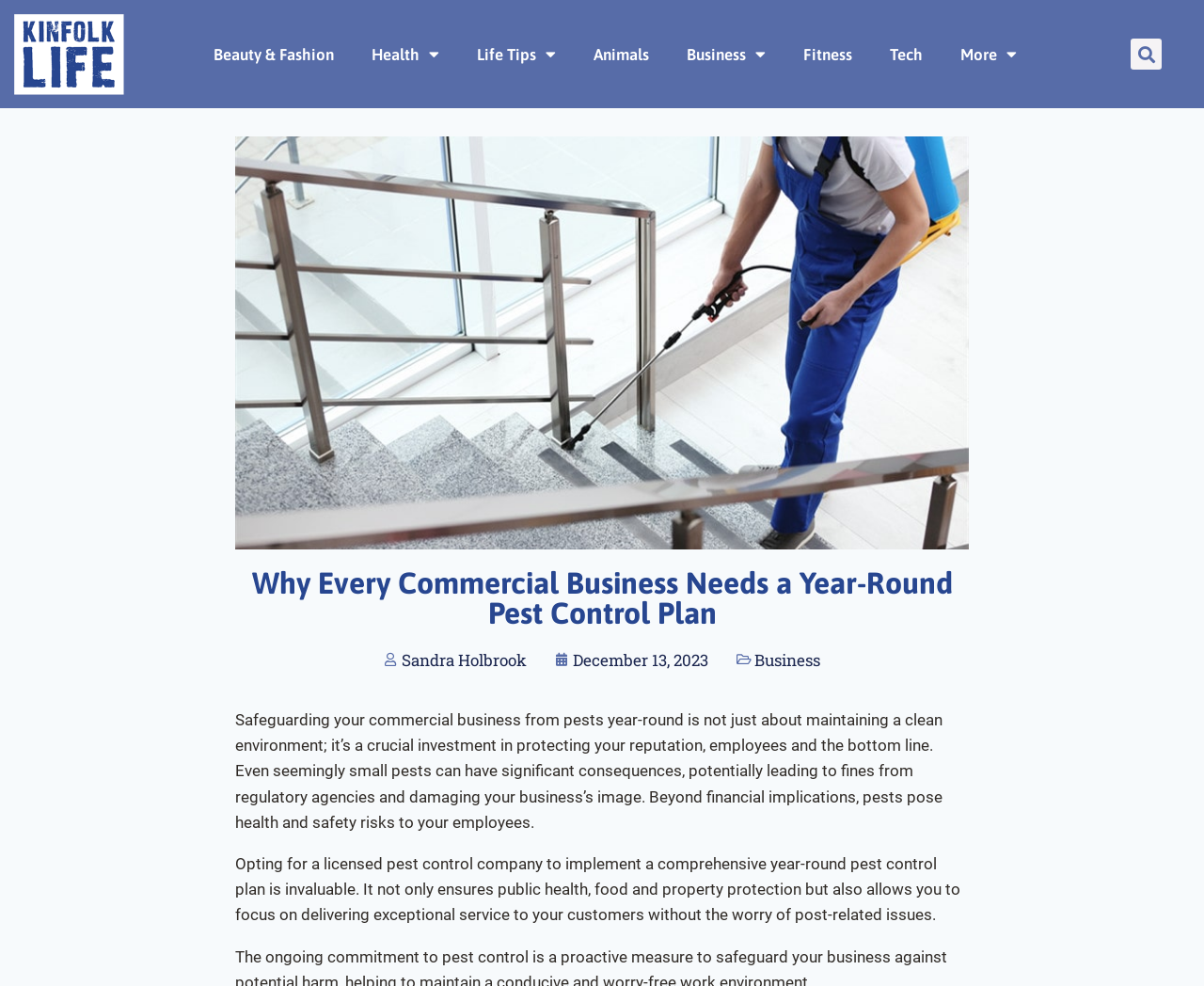Use the details in the image to answer the question thoroughly: 
What is the category of the article?

The category of the article is Business, as indicated by the link 'Business' located below the heading and the static text that follows, which discusses the importance of pest control for commercial businesses.